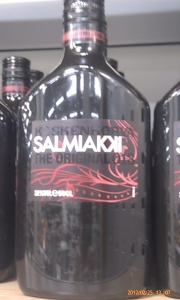Where is the bottle of Salmiakki photographed?
Using the image, answer in one word or phrase.

A store setting